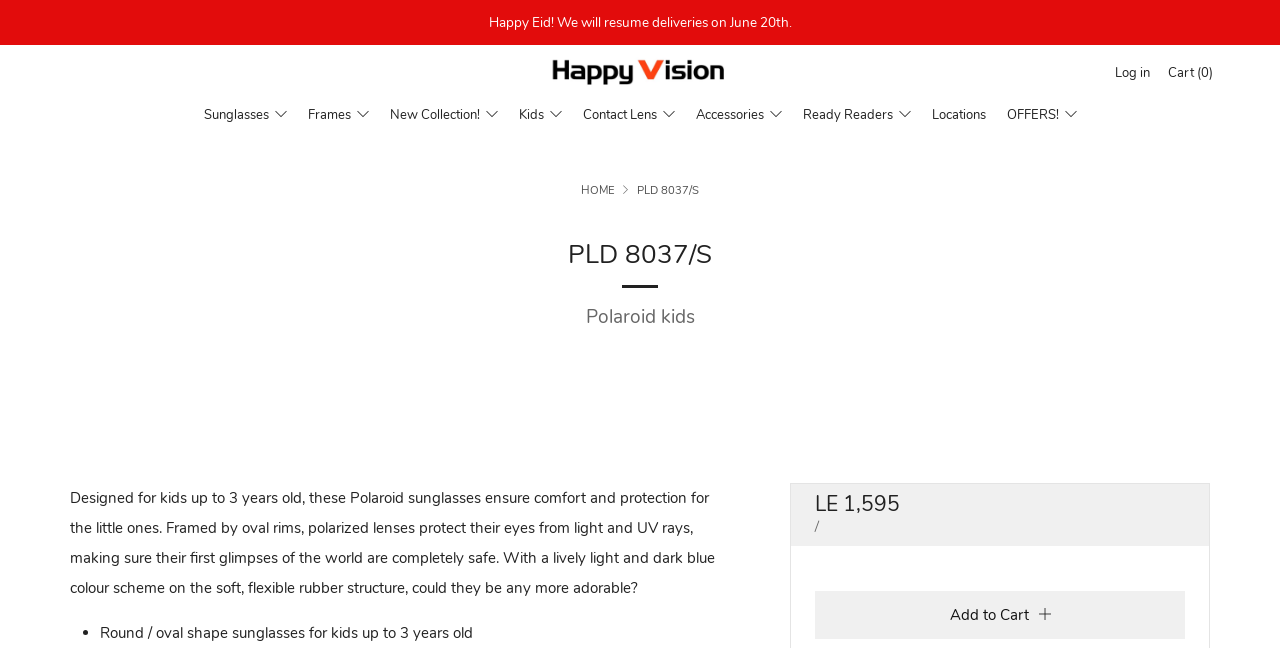Can you pinpoint the bounding box coordinates for the clickable element required for this instruction: "Go to the 'Locations' page"? The coordinates should be four float numbers between 0 and 1, i.e., [left, top, right, bottom].

[0.728, 0.153, 0.77, 0.202]